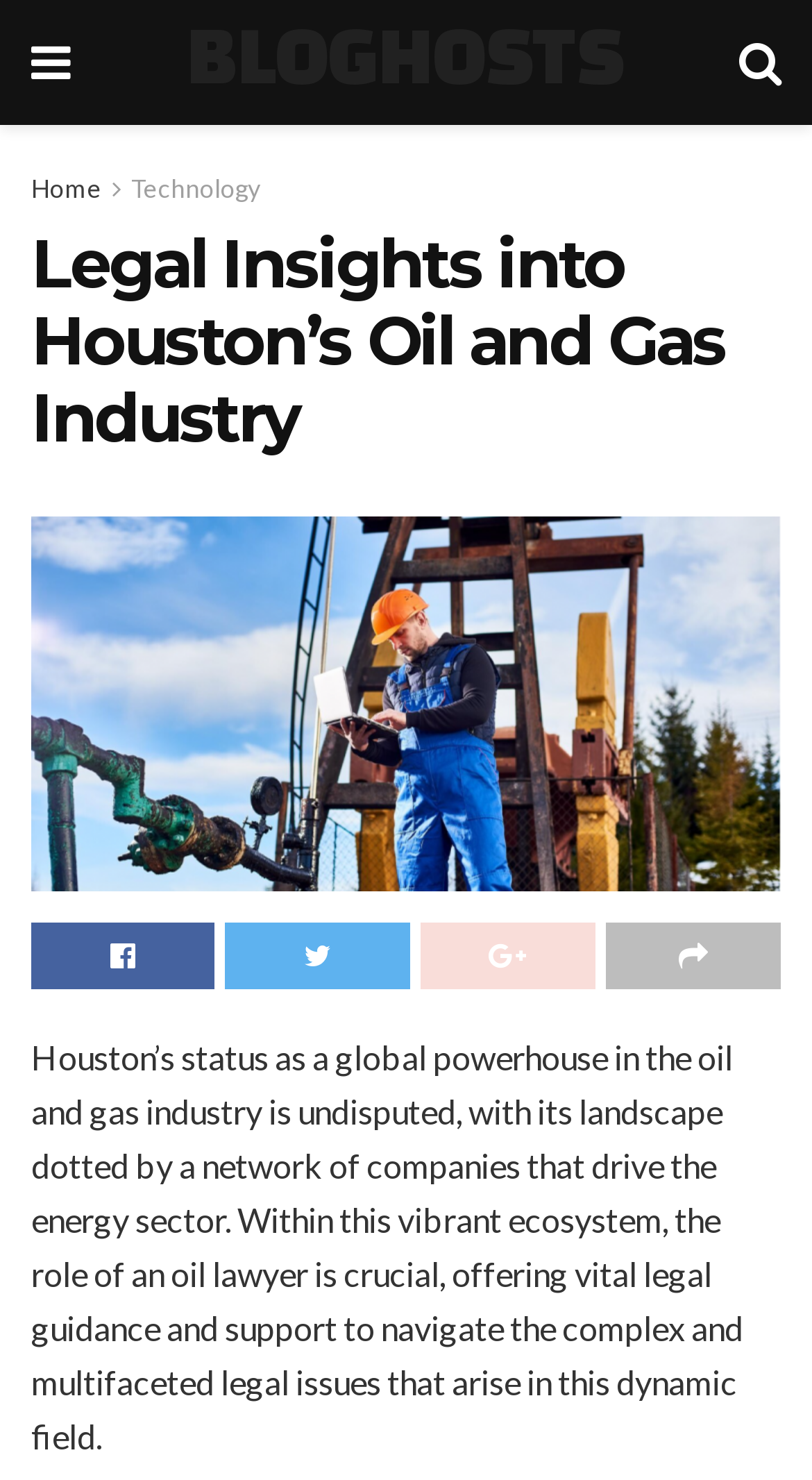What is the role of an oil lawyer?
Refer to the image and respond with a one-word or short-phrase answer.

Offering legal guidance